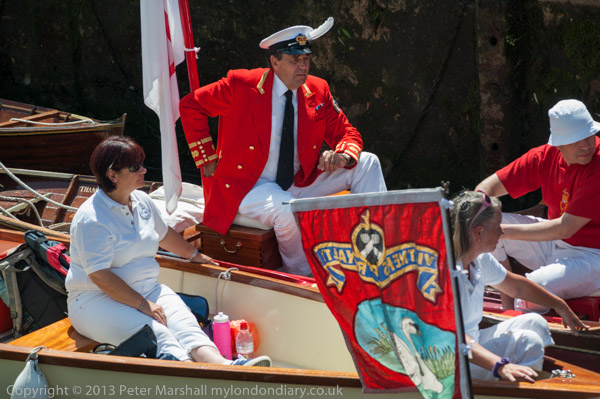Generate an in-depth description of the image you see.

The image captures a lively scene on the water, featuring several individuals aboard a traditional boat. In the center, a man dressed in a vibrant red jacket with gold embellishments signifies his authoritative role, complemented by a captain's hat, exuding a sense of ceremony and celebration. He sits confidently, observing the activities around him.

To his left, a woman in a white shirt and pants is engaged with the group, adding a relaxed vibe to the atmosphere. The group appears to be preparing for an event, possibly a regatta or festival, given the festive decorations and the flag that prominently displays a swan motif along with other intricate designs. This flag not only signifies allegiance or event identity but also adds a splash of color to the scene.

Surrounding them, several wooden boats create a charming backdrop, hinting at a traditional boating culture. The natural environment is bathed in bright sunlight, enhancing the vivid colors of the attire and decorations. The overall mood is one of camaraderie, celebration, and the enjoyment of a sunny day on the water.